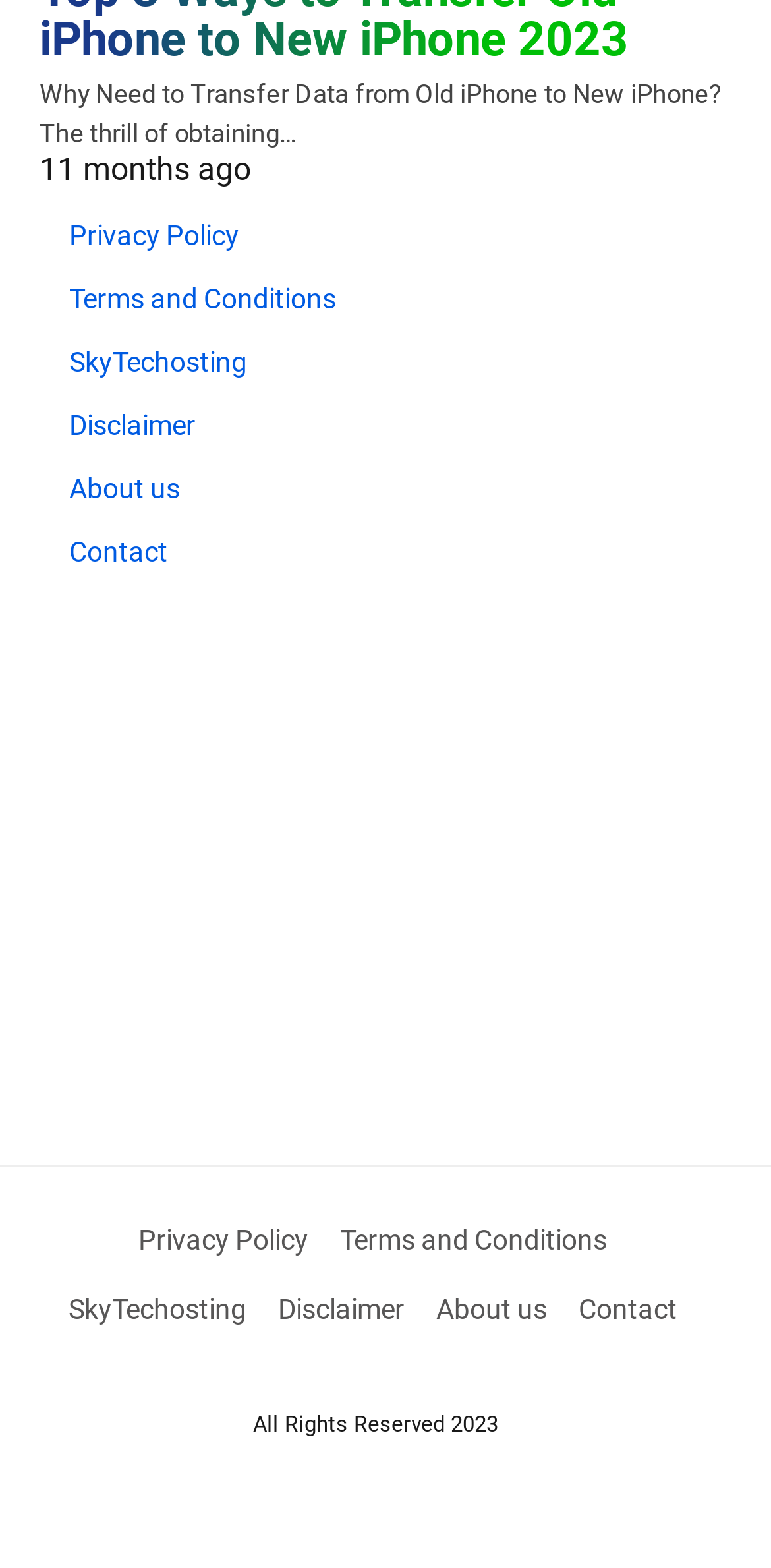Find the bounding box coordinates of the area that needs to be clicked in order to achieve the following instruction: "Contact the website administrator". The coordinates should be specified as four float numbers between 0 and 1, i.e., [left, top, right, bottom].

[0.09, 0.341, 0.218, 0.361]